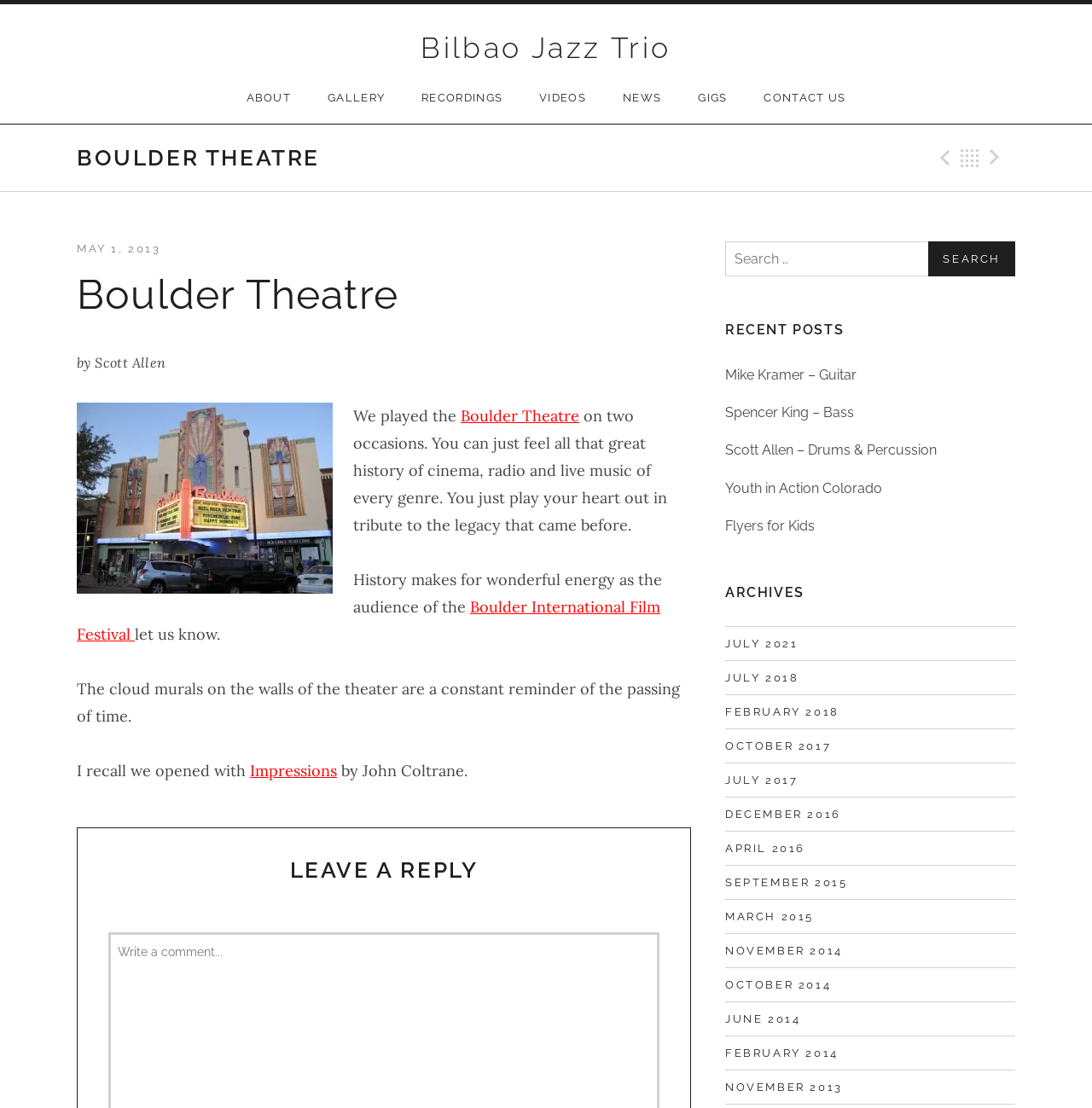Offer a detailed account of what is visible on the webpage.

The webpage is about the Bilbao Jazz Trio, with a focus on their performance at the Boulder Theatre. At the top of the page, there is a heading with the title "Bilbao Jazz Trio" and a link to the same title. Below this, there are several links to different sections of the website, including "ABOUT", "GALLERY", "RECORDINGS", "VIDEOS", "NEWS", "GIGS", and "CONTACT US".

The main content of the page is an article about the Bilbao Jazz Trio's performance at the Boulder Theatre. The article is headed by a title "Boulder Theatre" and has a subheading "by Scott Allen". Below this, there is a time stamp "MAY 1, 2013" and an image of the Boulder Theatre.

The article itself describes the experience of playing at the Boulder Theatre, mentioning the history and energy of the venue. There are also links to other relevant pages, such as the Boulder International Film Festival.

To the right of the article, there is a search bar with a label "Search for:" and a button to submit the search query. Below this, there are headings for "RECENT POSTS" and "ARCHIVES", with links to various posts and archives.

At the bottom of the page, there are links to other posts, including "Mike Kramer – Guitar", "Spencer King – Bass", "Scott Allen – Drums & Percussion", "Youth in Action Colorado", and "Flyers for Kids". There are also links to archives for different months and years.